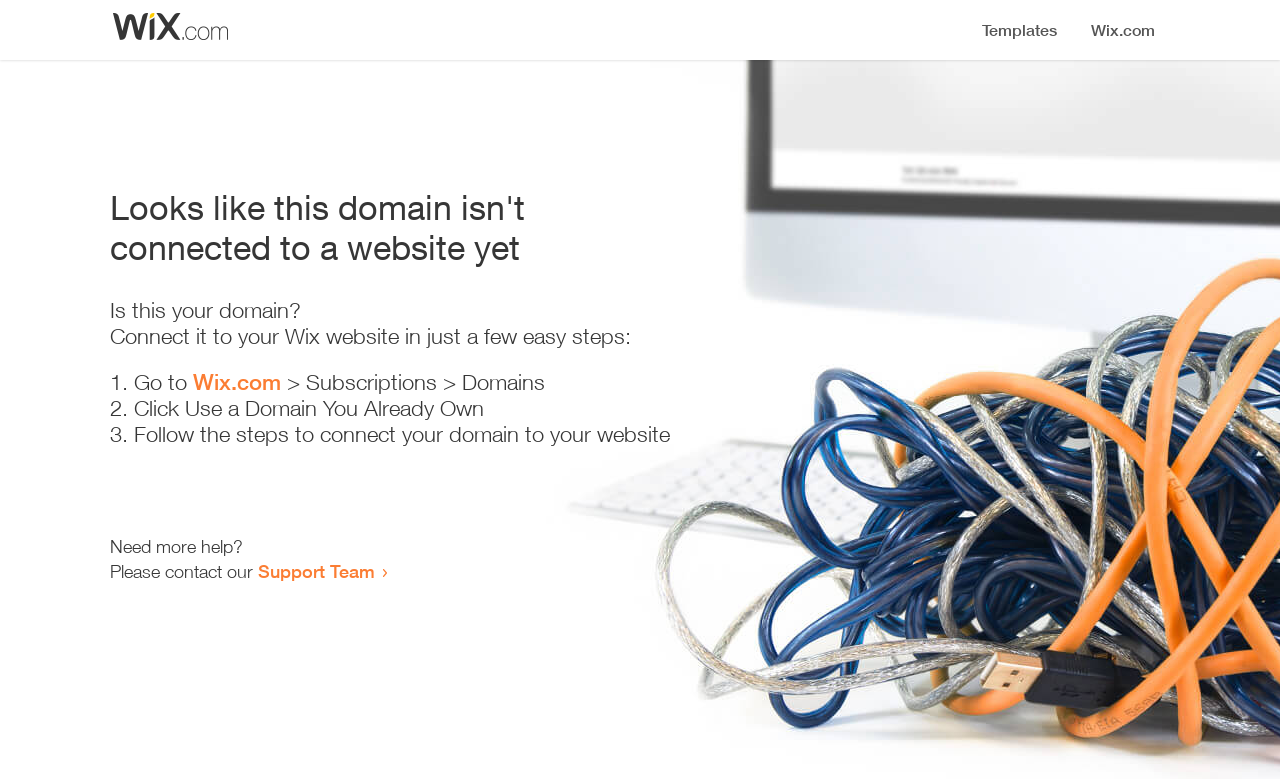Respond with a single word or phrase to the following question:
How many steps are required to connect the domain to a website?

3